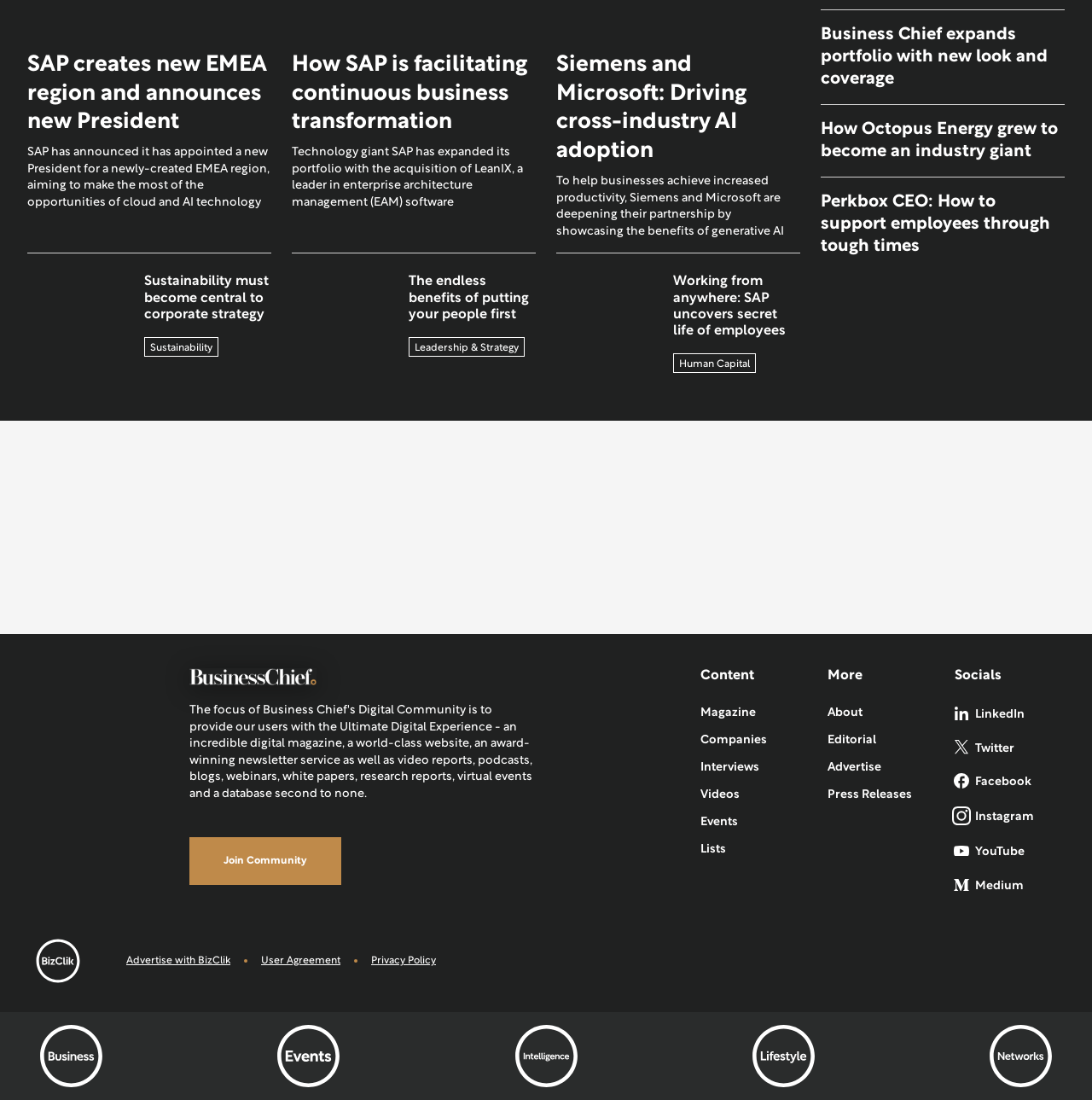Please provide the bounding box coordinates for the element that needs to be clicked to perform the following instruction: "Click on CONTACT US". The coordinates should be given as four float numbers between 0 and 1, i.e., [left, top, right, bottom].

None